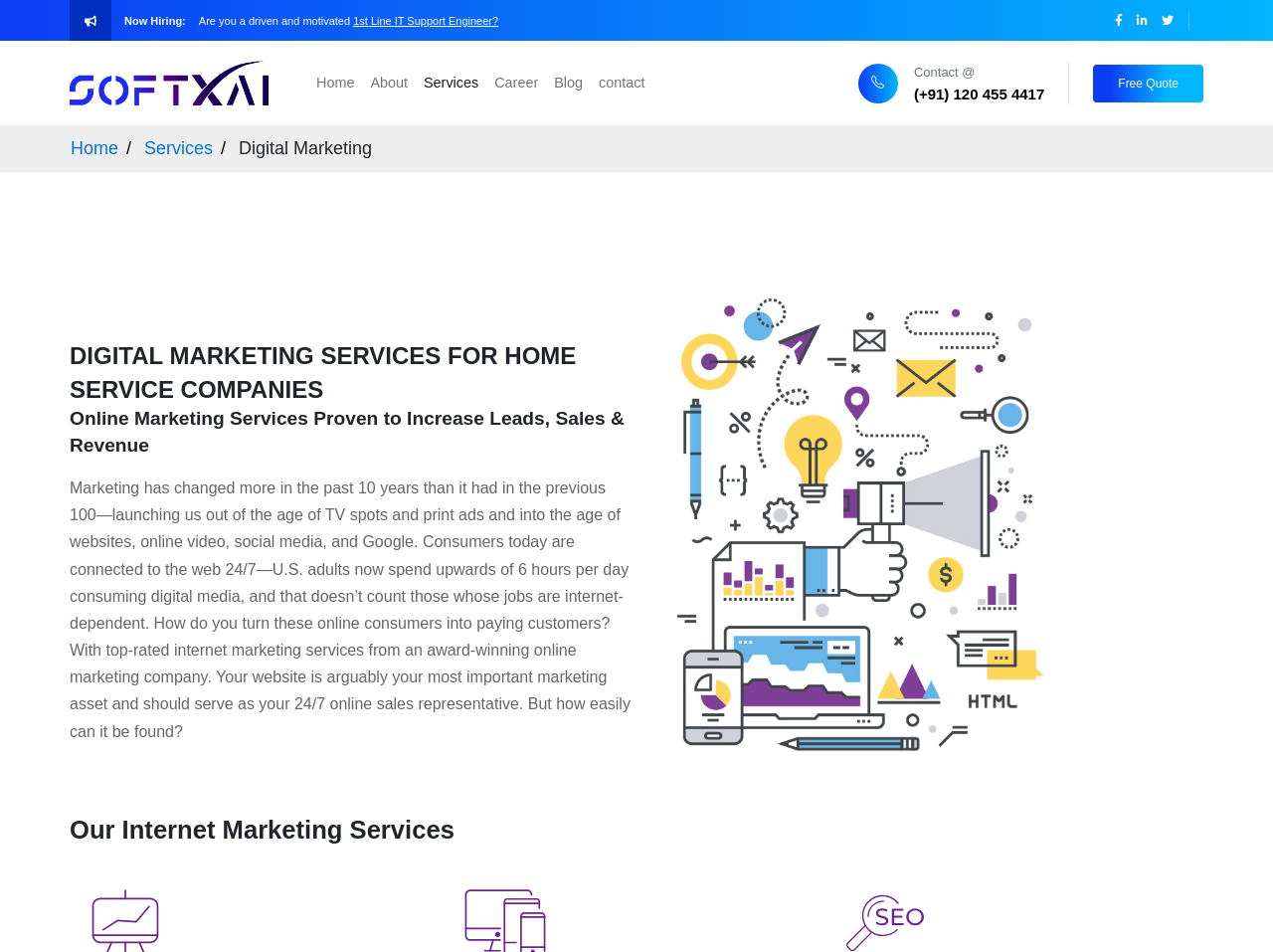Determine the bounding box for the HTML element described here: "Services". The coordinates should be given as [left, top, right, bottom] with each number being a float between 0 and 1.

[0.327, 0.068, 0.382, 0.107]